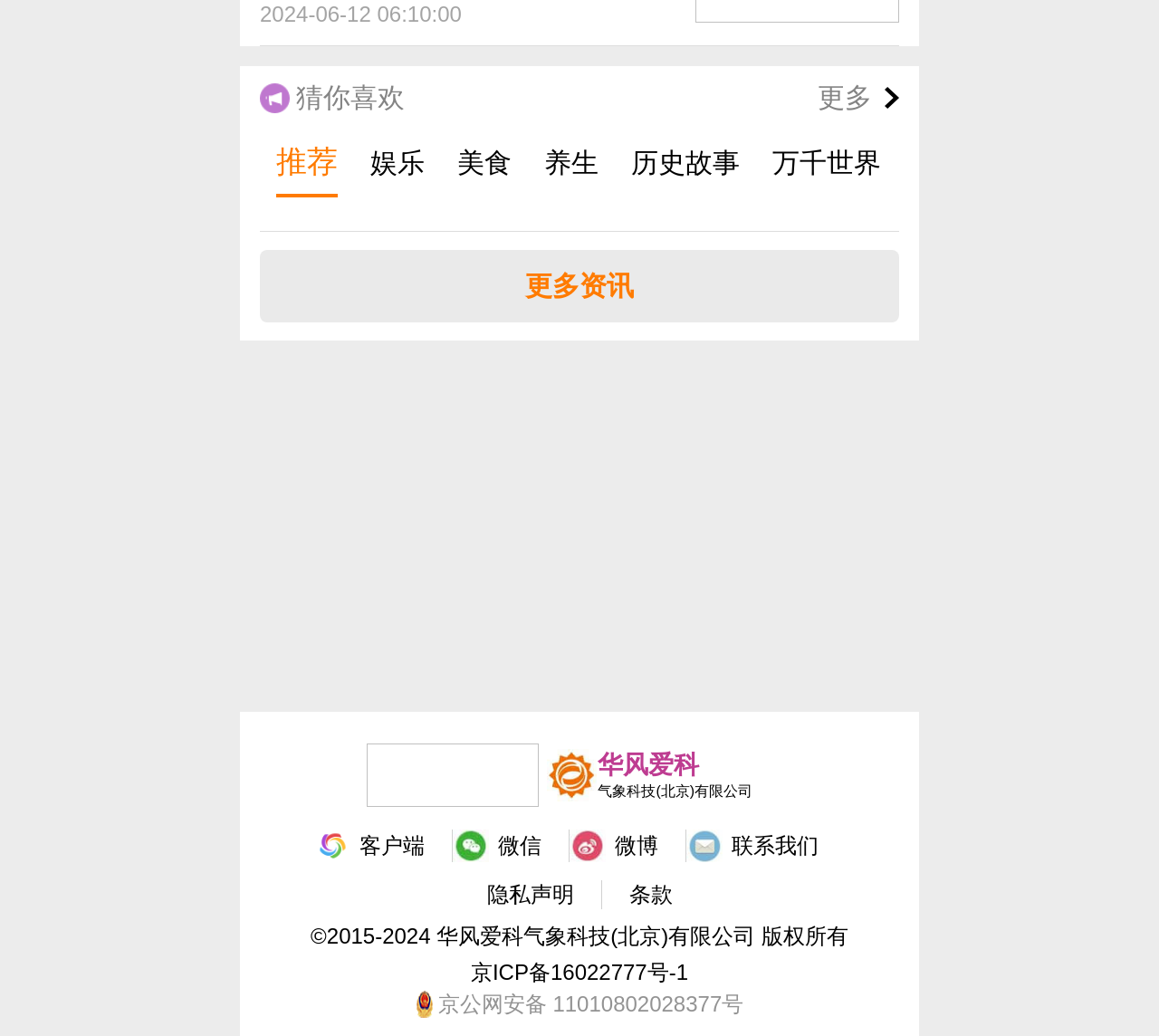Using the element description: "万千世界", determine the bounding box coordinates. The coordinates should be in the format [left, top, right, bottom], with values between 0 and 1.

[0.666, 0.126, 0.76, 0.191]